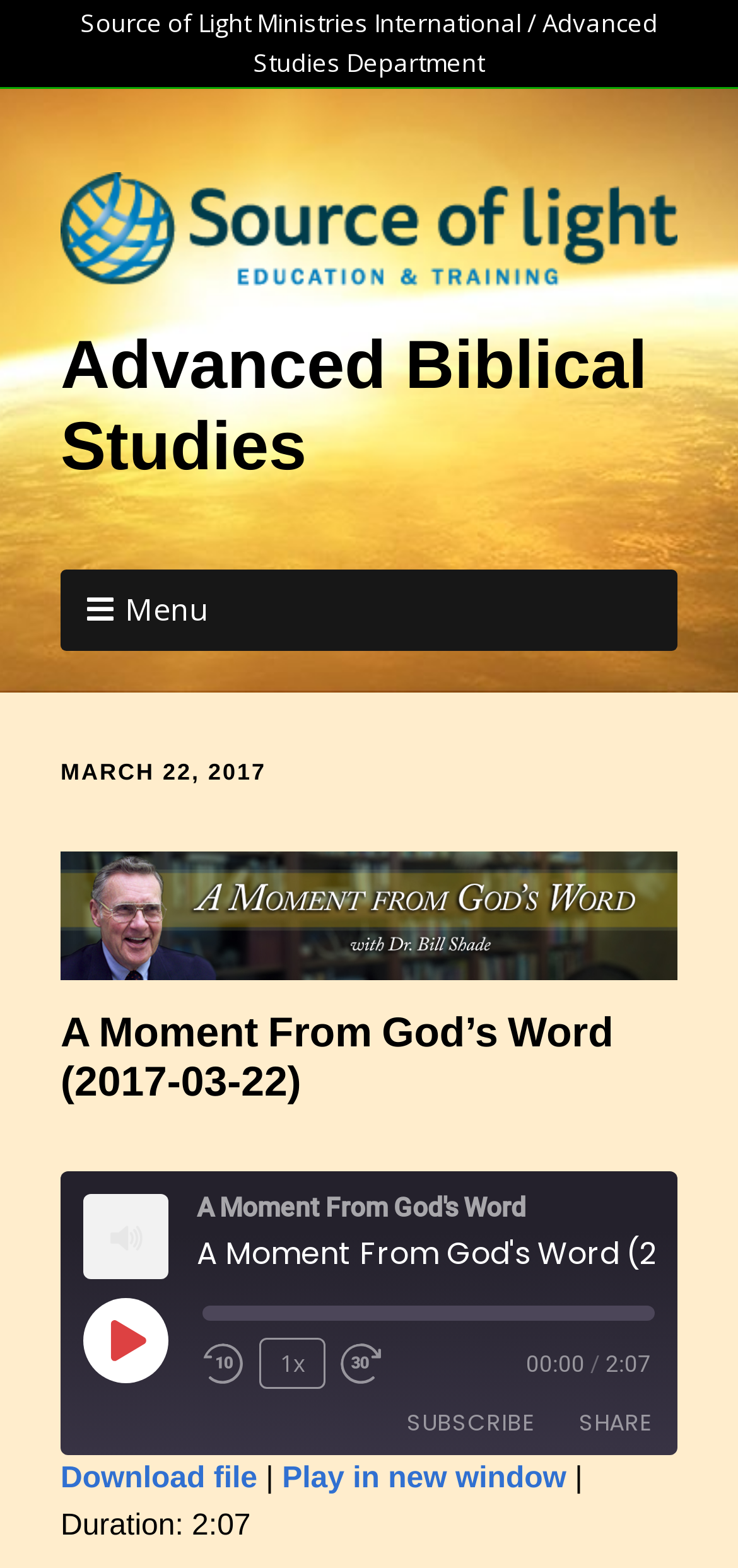Provide an in-depth caption for the contents of the webpage.

This webpage is about "A Moment From God's Word" from Advanced Biblical Studies, dated March 22, 2017. At the top, there is a header section with the title "Source of Light Ministries International / Advanced Studies Department" and a link to "Advanced Biblical Studies" accompanied by an image. Below this, there is a heading with the same title, "Advanced Biblical Studies", which is also a link.

To the right of the heading, there is a menu button with an icon. When expanded, the menu displays a header section with a time element showing the date "MARCH 22, 2017". Below this, there is a figure with a site banner image, followed by a heading with the title "A Moment From God’s Word (2017-03-22)".

In the main content area, there is an image related to "A Moment From God's Word" positioned above a media player. The media player has a play button, a progress bar, and buttons to rewind, play at different speeds, and fast forward. The current time and total duration of the media are displayed as "00:00" and "2:07", respectively.

Below the media player, there are buttons to subscribe and share the content. The share button is accompanied by a text "SHARE" and links to share on Facebook, Twitter, and to download the file. There is also a link to download the file and another link to play the media in a new window, separated by a vertical bar. Finally, there is a text indicating the duration of the media, "Duration: 2:07".